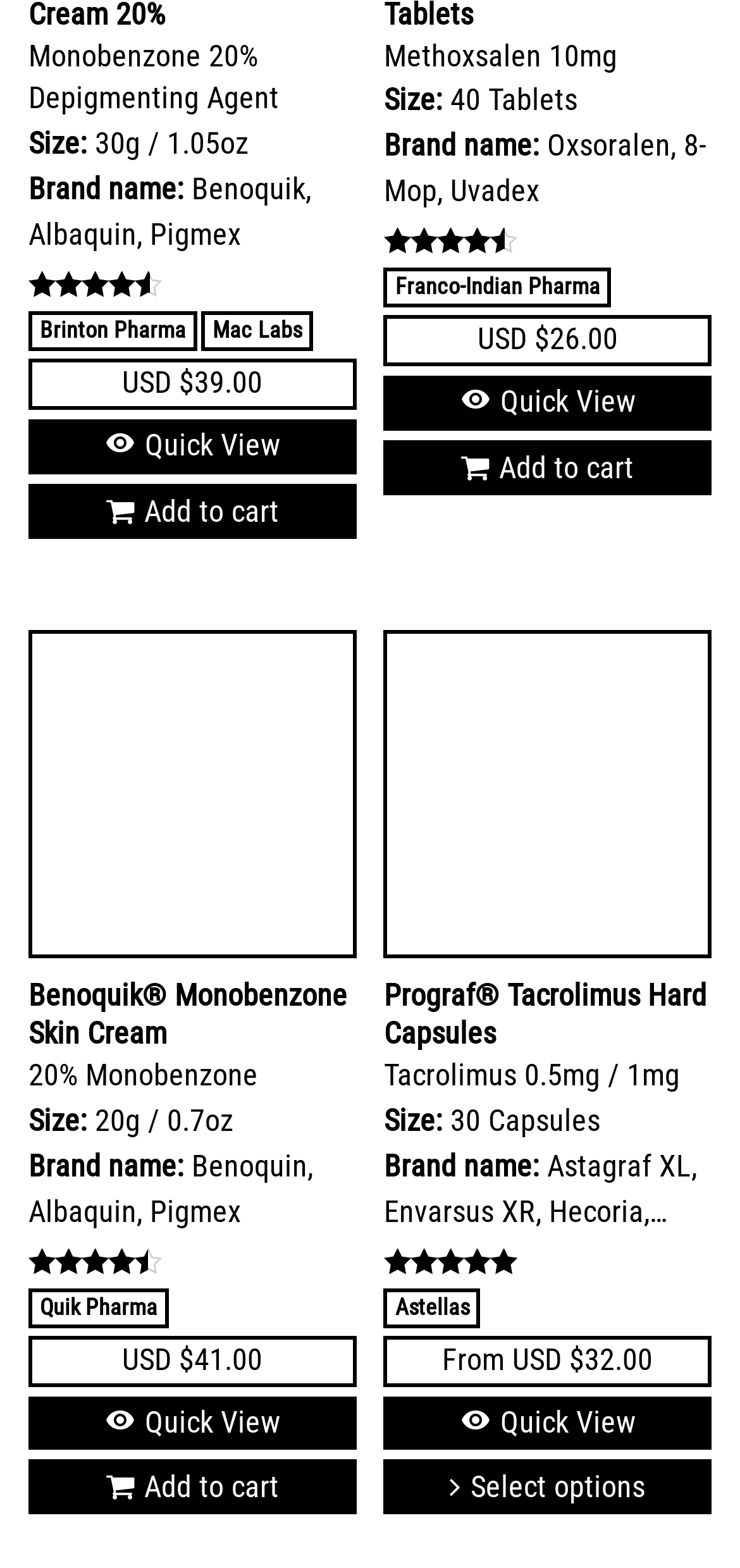Give the bounding box coordinates for the element described by: "Quick View".

[0.518, 0.89, 0.962, 0.925]